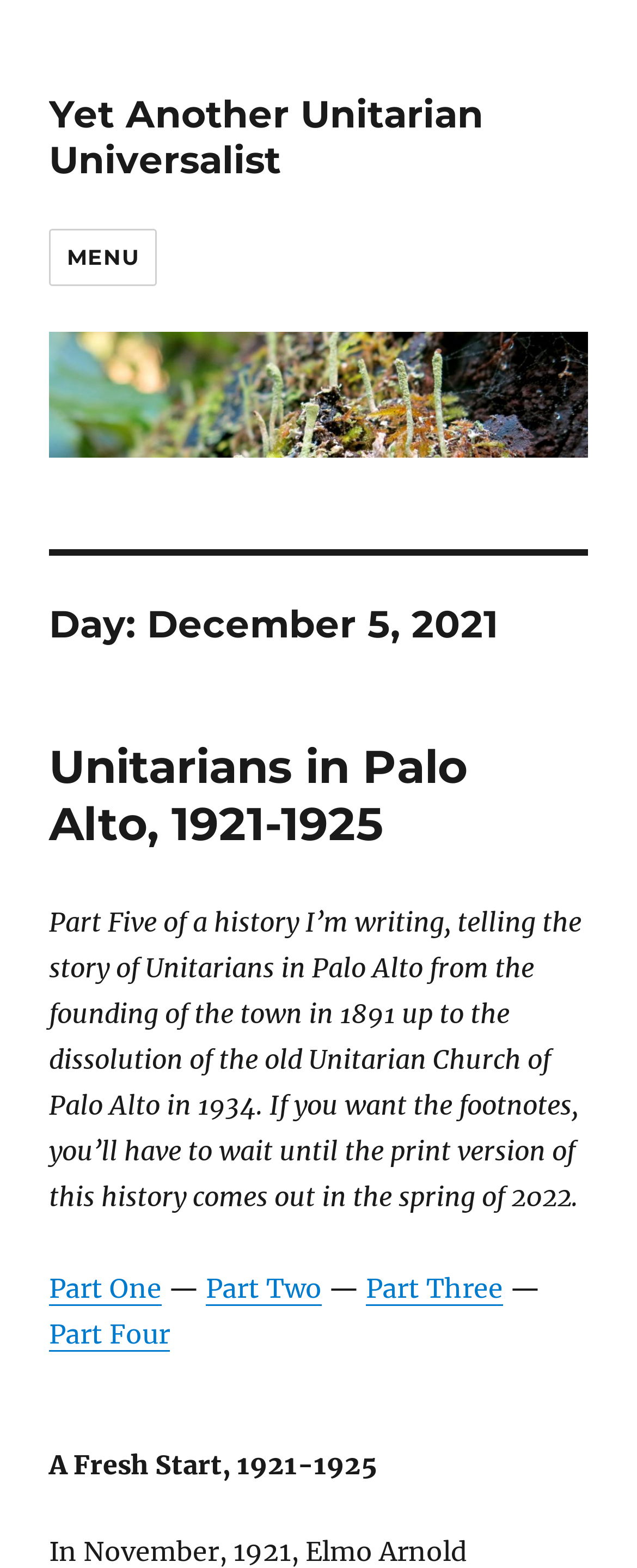Locate the coordinates of the bounding box for the clickable region that fulfills this instruction: "Read Part One".

[0.077, 0.811, 0.254, 0.832]